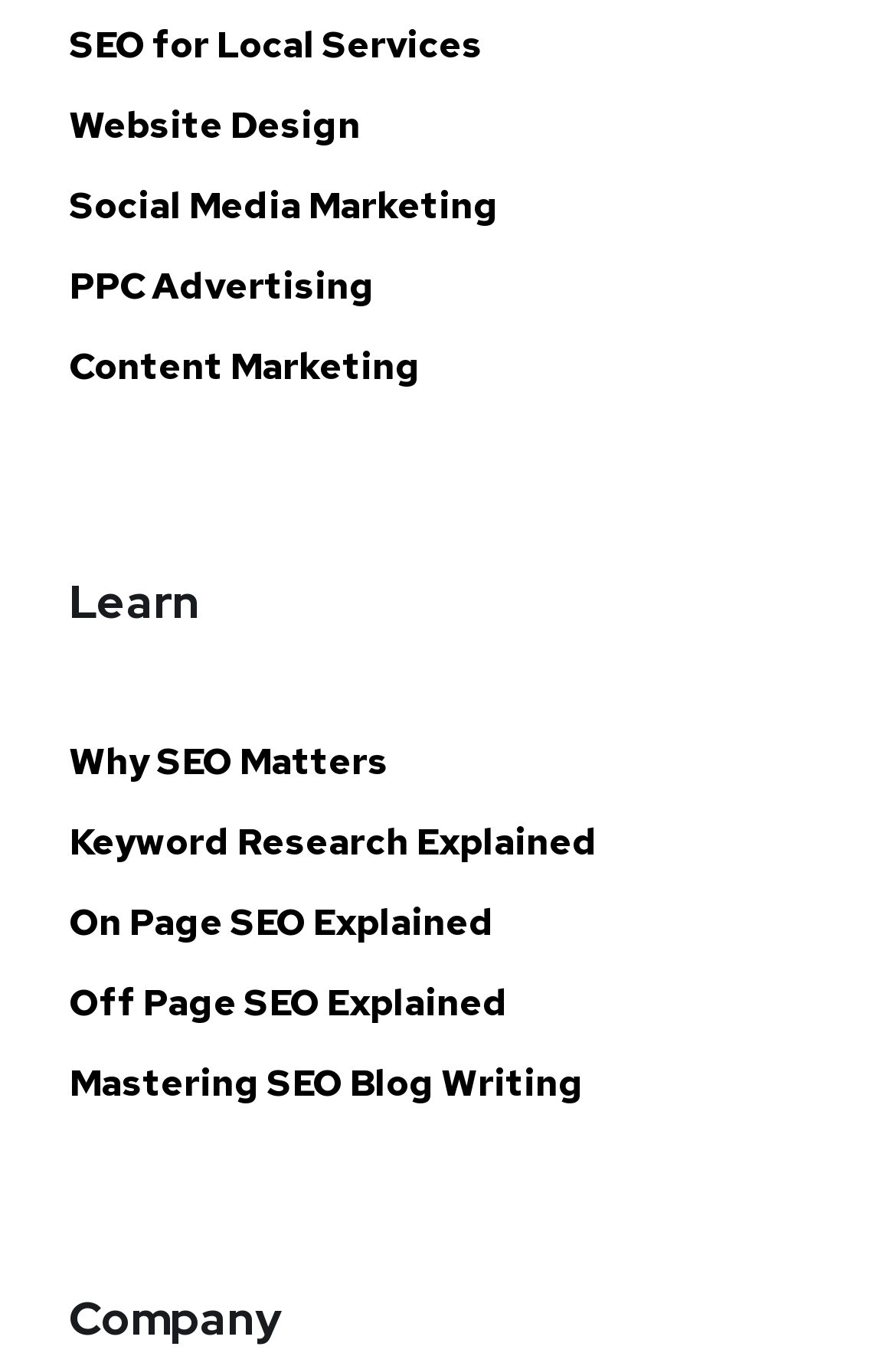How many main sections are on the webpage?
Your answer should be a single word or phrase derived from the screenshot.

Two